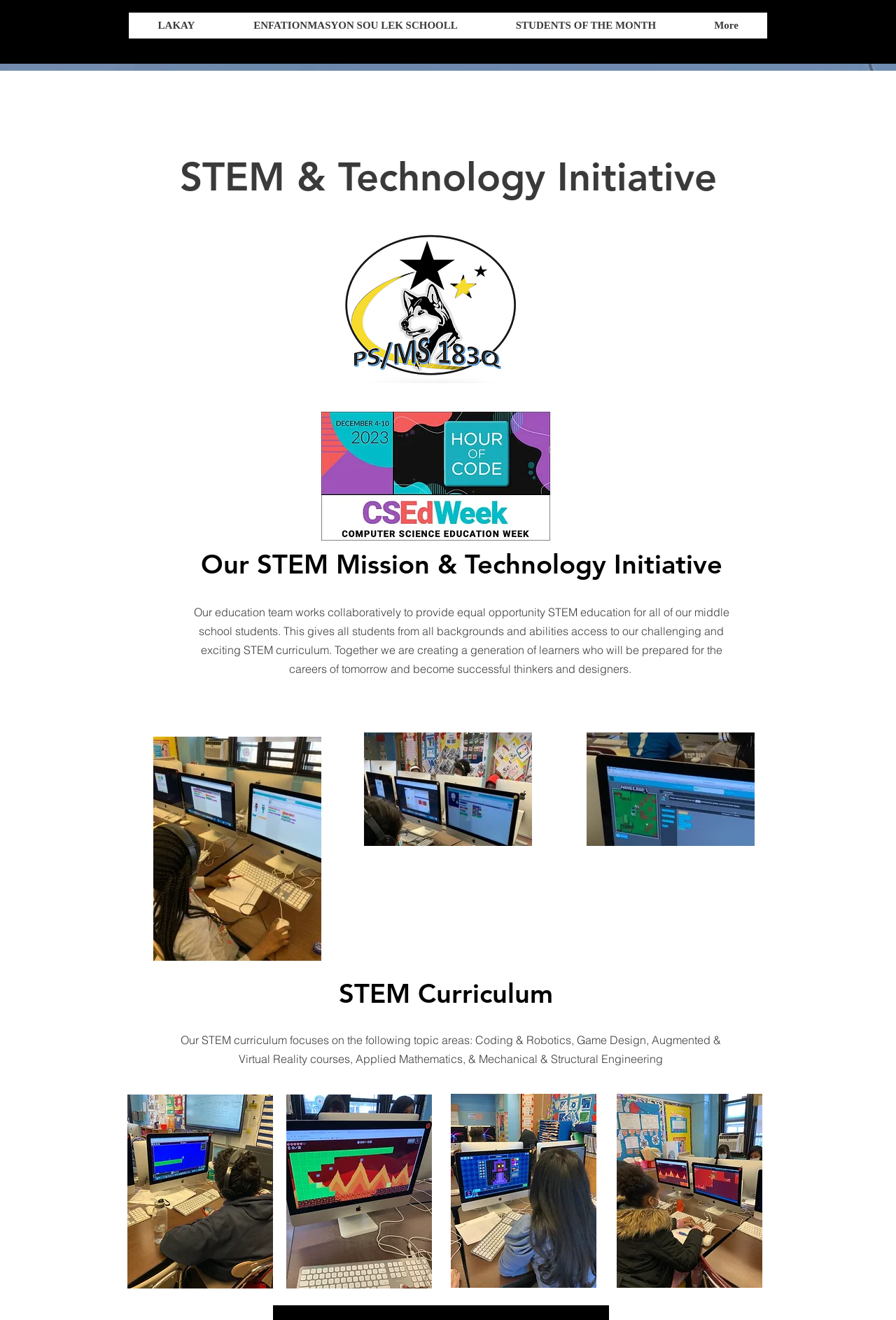Identify and provide the bounding box coordinates of the UI element described: "LAKAY". The coordinates should be formatted as [left, top, right, bottom], with each number being a float between 0 and 1.

[0.144, 0.01, 0.25, 0.029]